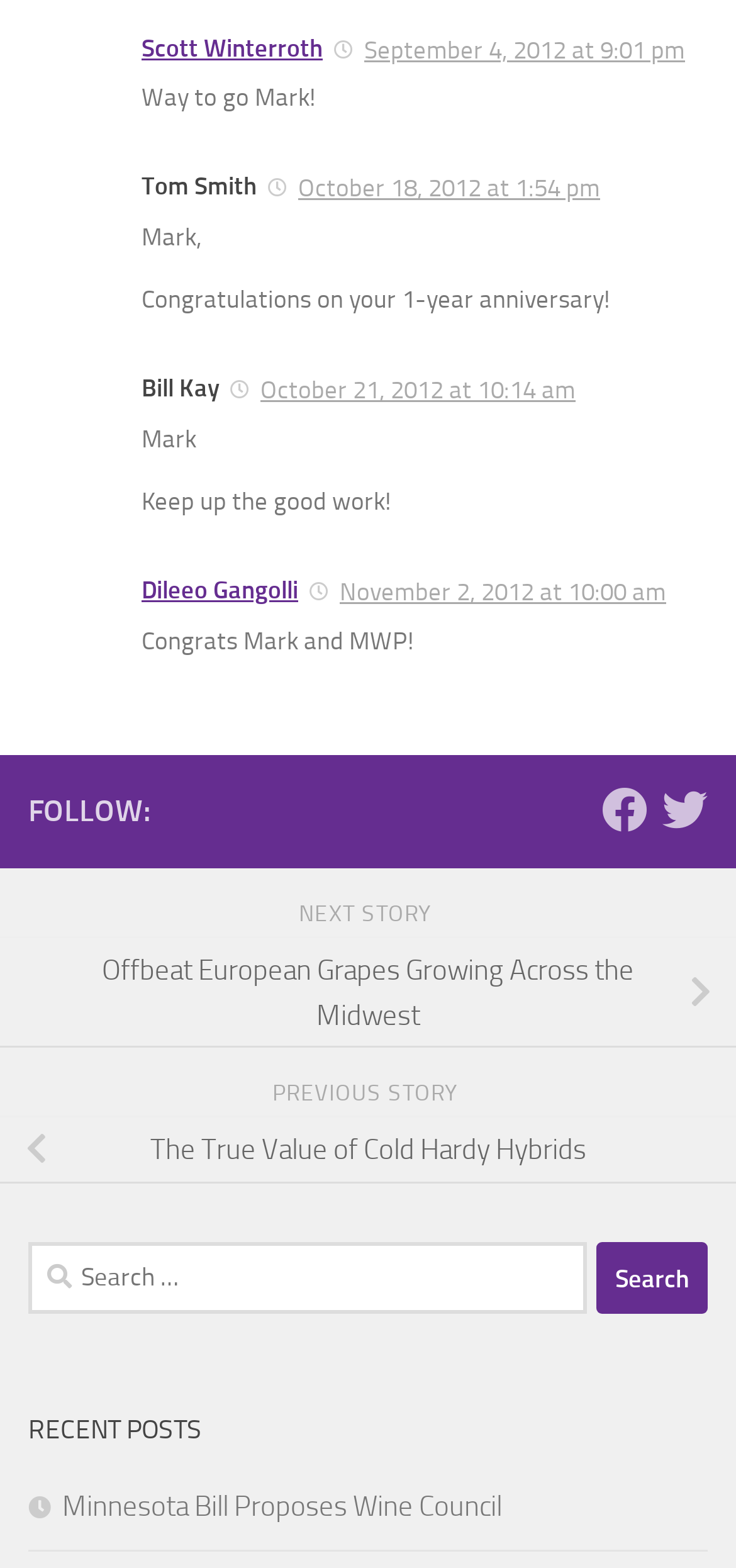Determine the bounding box coordinates of the section I need to click to execute the following instruction: "Read the post about Minnesota Bill Proposes Wine Council". Provide the coordinates as four float numbers between 0 and 1, i.e., [left, top, right, bottom].

[0.038, 0.95, 0.682, 0.972]